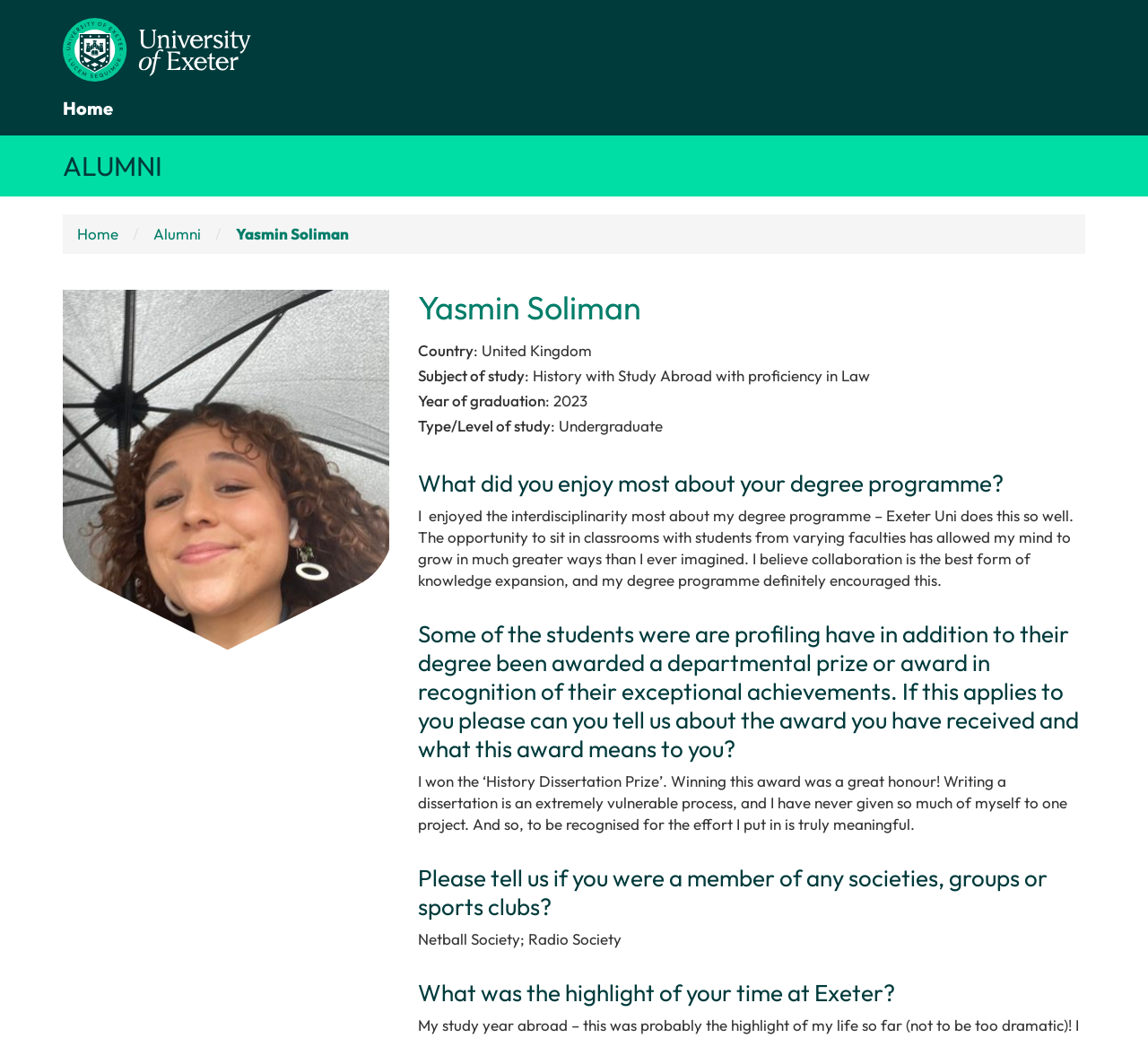What societies was Yasmin Soliman a member of?
Provide a short answer using one word or a brief phrase based on the image.

Netball Society; Radio Society